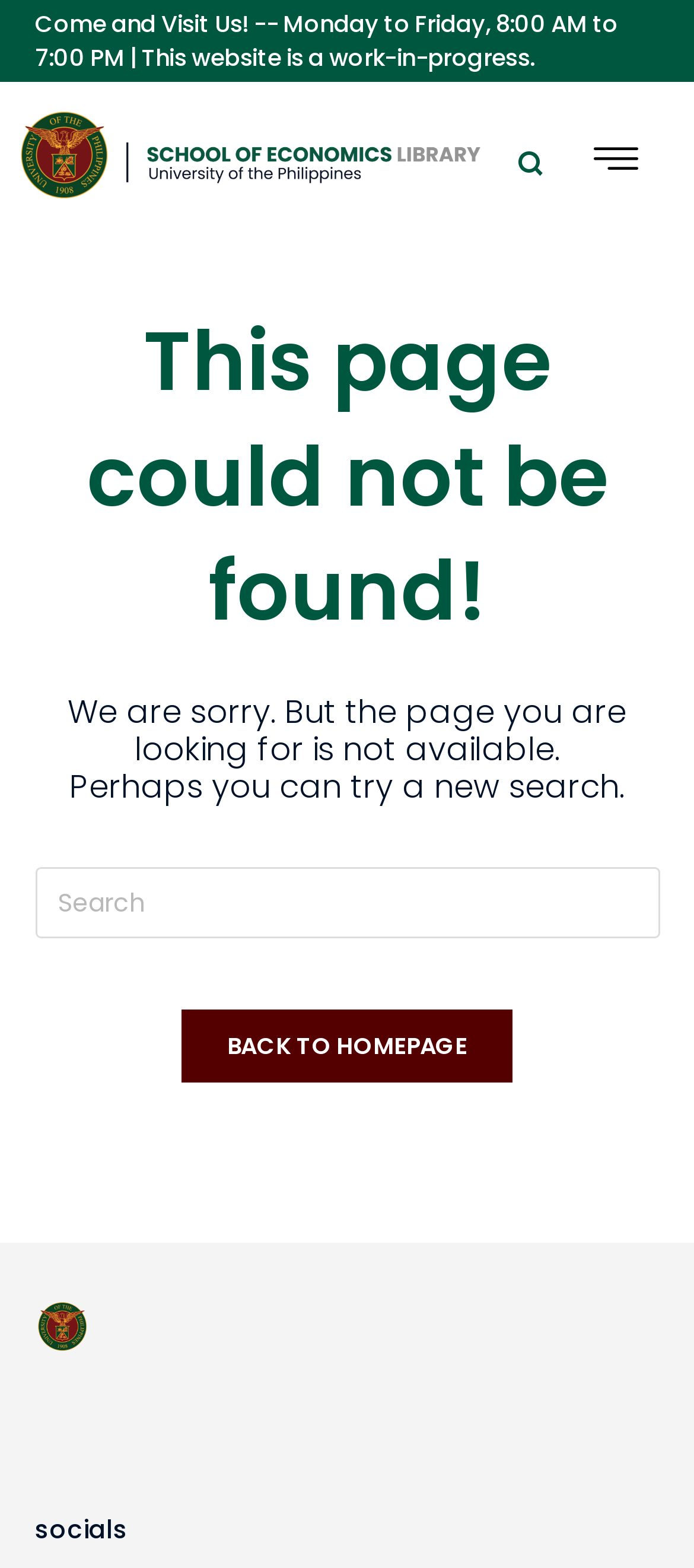What is the alternative action if the page is not found?
Refer to the screenshot and answer in one word or phrase.

Try a new search